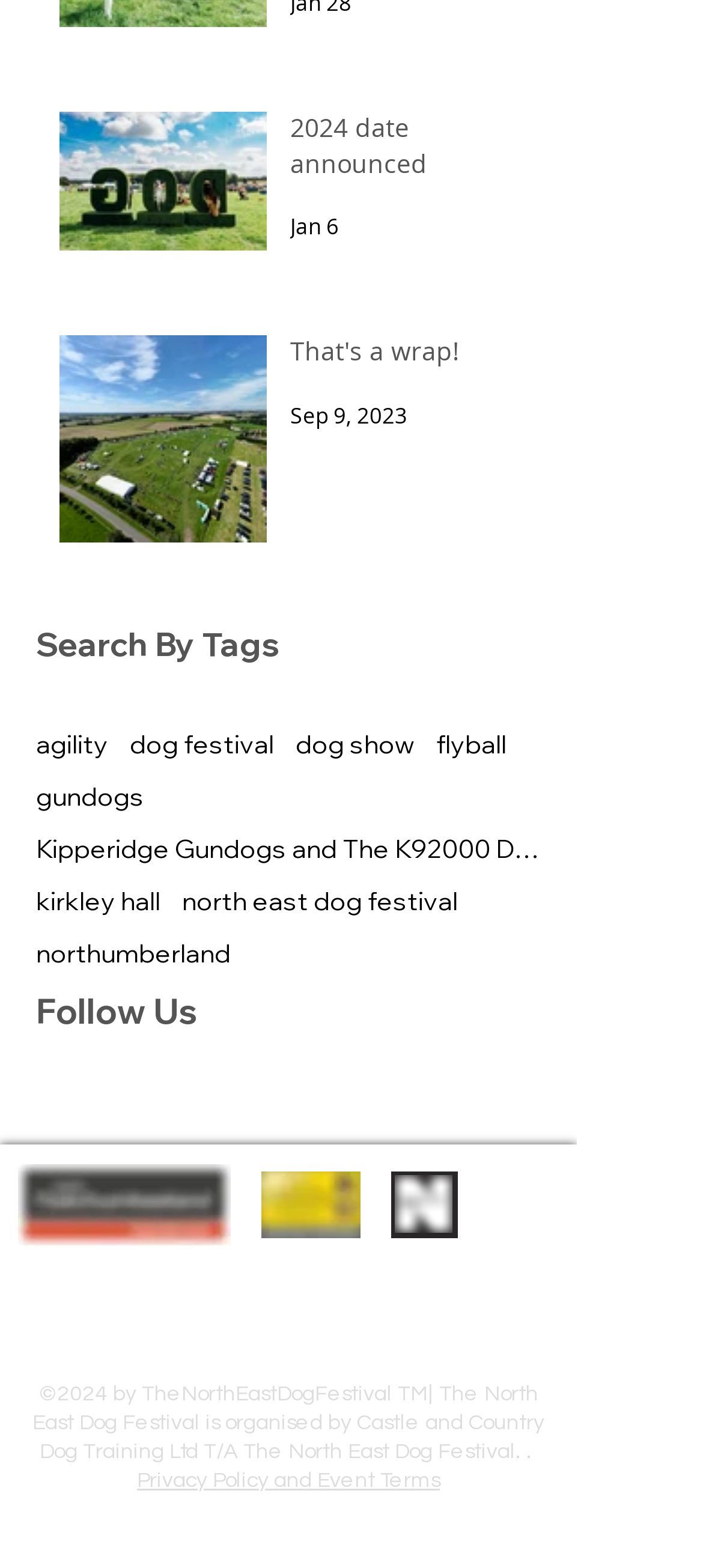Locate the bounding box coordinates of the element that should be clicked to execute the following instruction: "Follow on Instagram".

[0.236, 0.672, 0.326, 0.712]